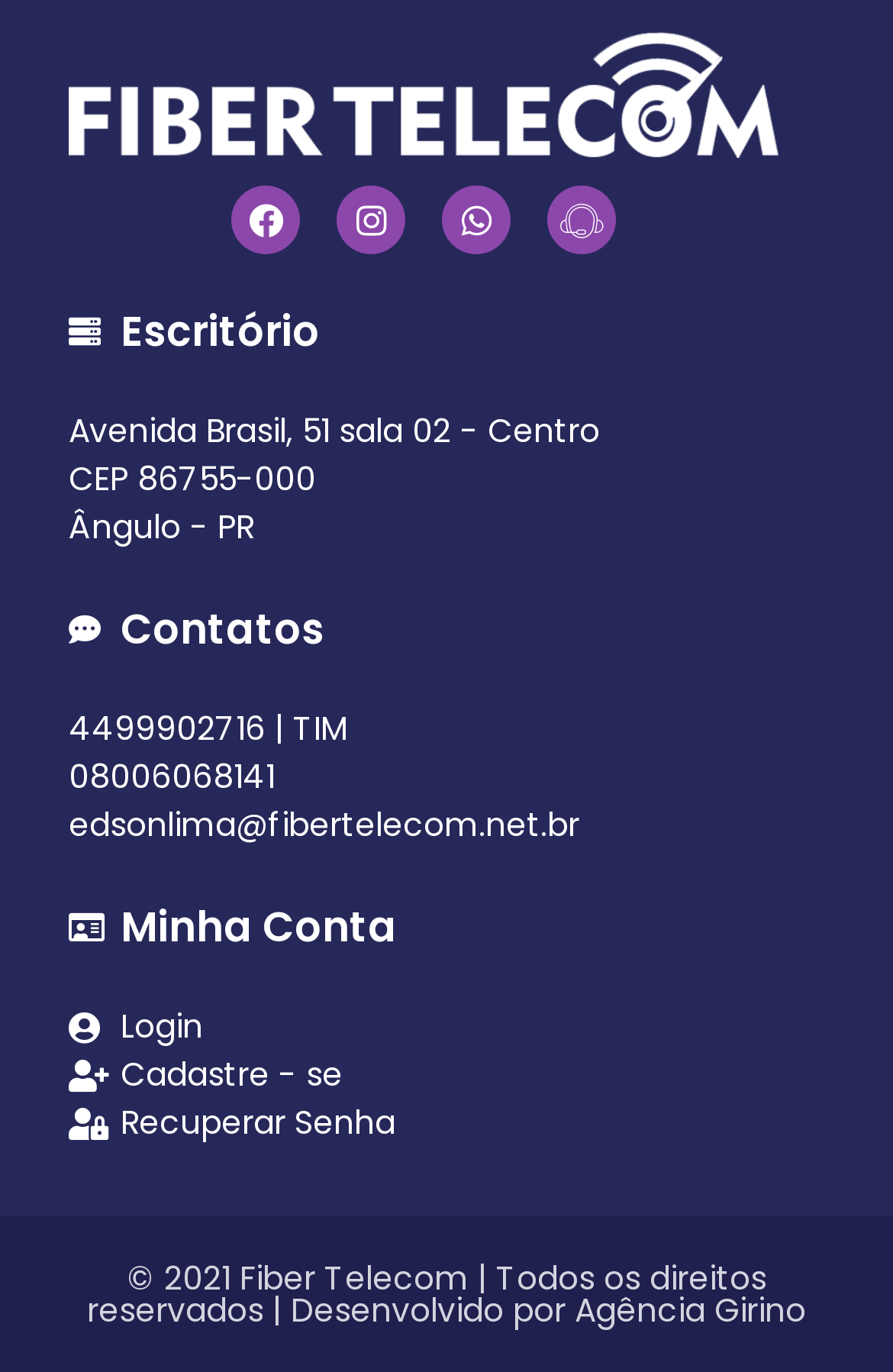What is the phone number for TIM? Using the information from the screenshot, answer with a single word or phrase.

4499902716